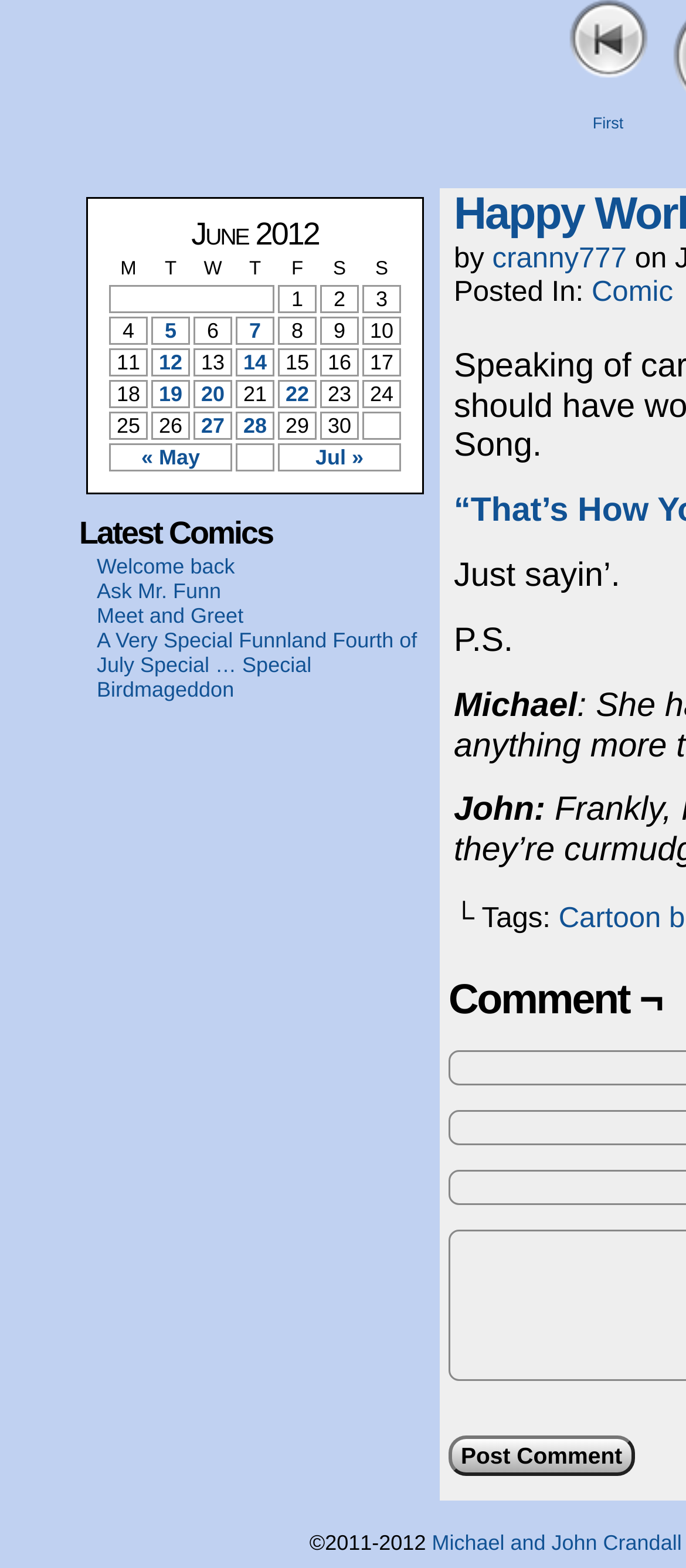Answer succinctly with a single word or phrase:
What is the purpose of the links in the table?

To navigate to specific dates